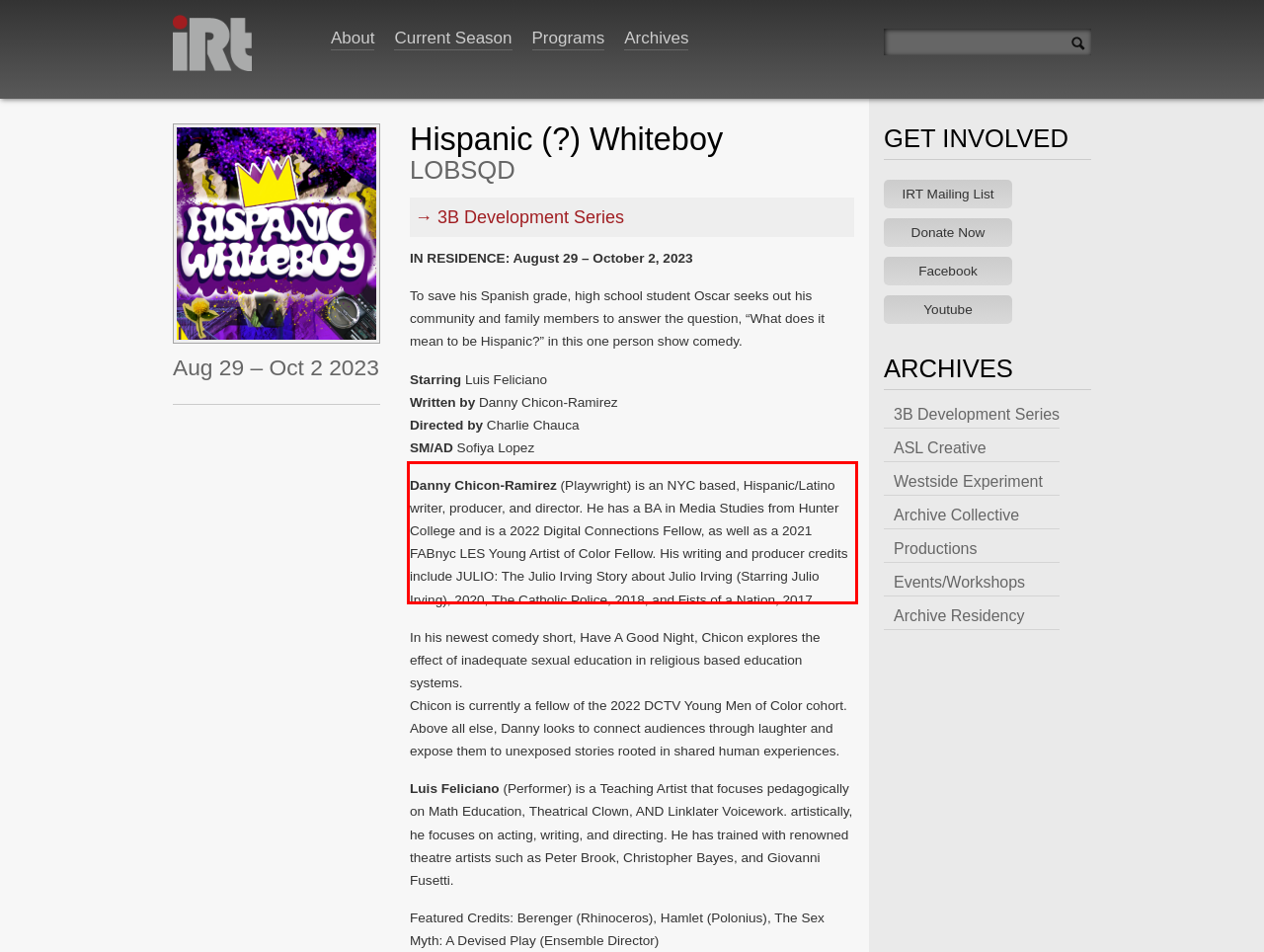The screenshot provided shows a webpage with a red bounding box. Apply OCR to the text within this red bounding box and provide the extracted content.

Danny Chicon-Ramirez (Playwright) is an NYC based, Hispanic/Latino writer, producer, and director. He has a BA in Media Studies from Hunter College and is a 2022 Digital Connections Fellow, as well as a 2021 FABnyc LES Young Artist of Color Fellow. His writing and producer credits include JULIO: The Julio Irving Story about Julio Irving (Starring Julio Irving), 2020, The Catholic Police, 2018, and Fists of a Nation, 2017.